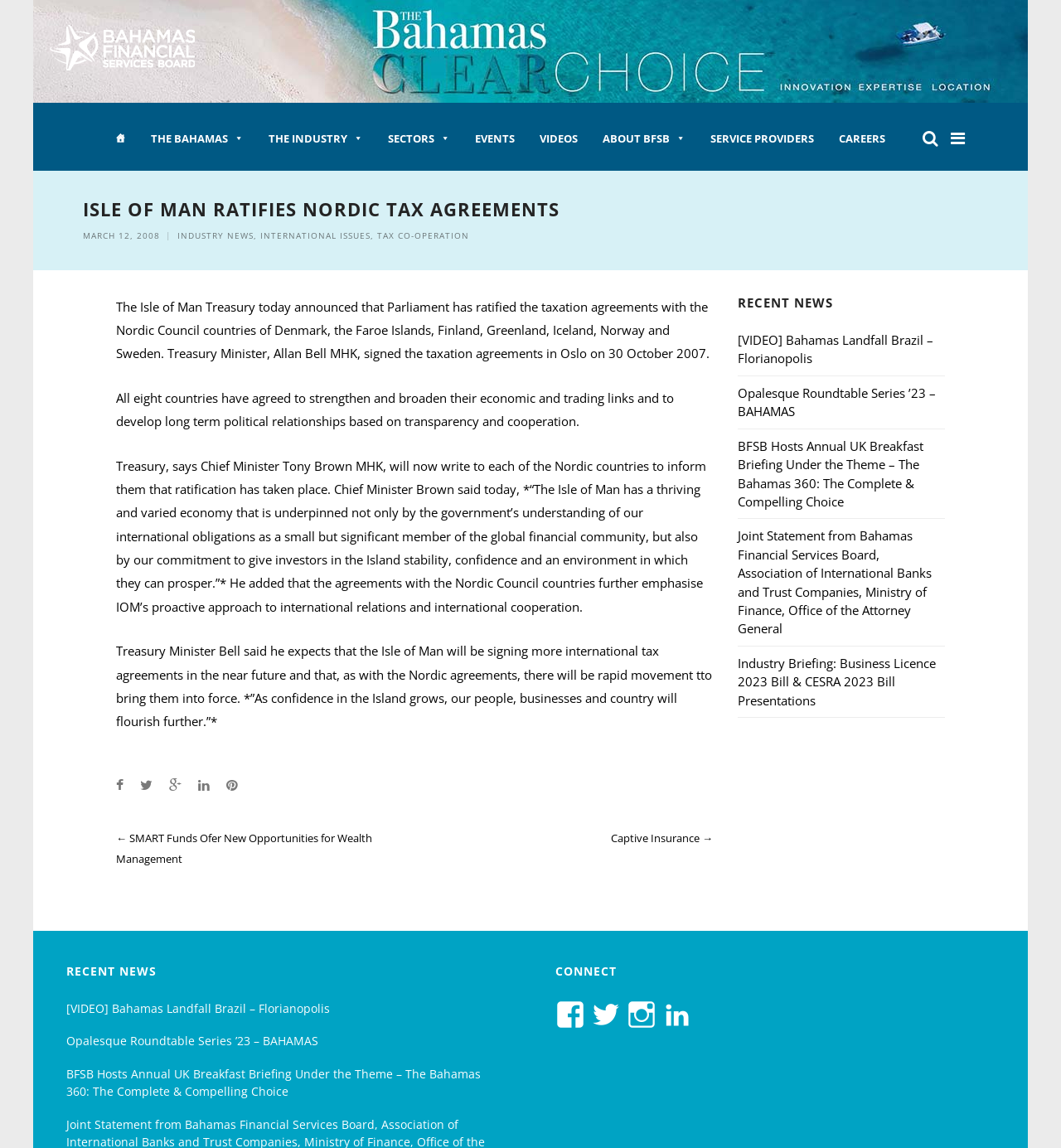Refer to the image and answer the question with as much detail as possible: What is the name of the country mentioned in the article?

I found the answer by reading the article content which mentions the 'Isle of Man Treasury' and the country's relations with the Nordic Council countries.